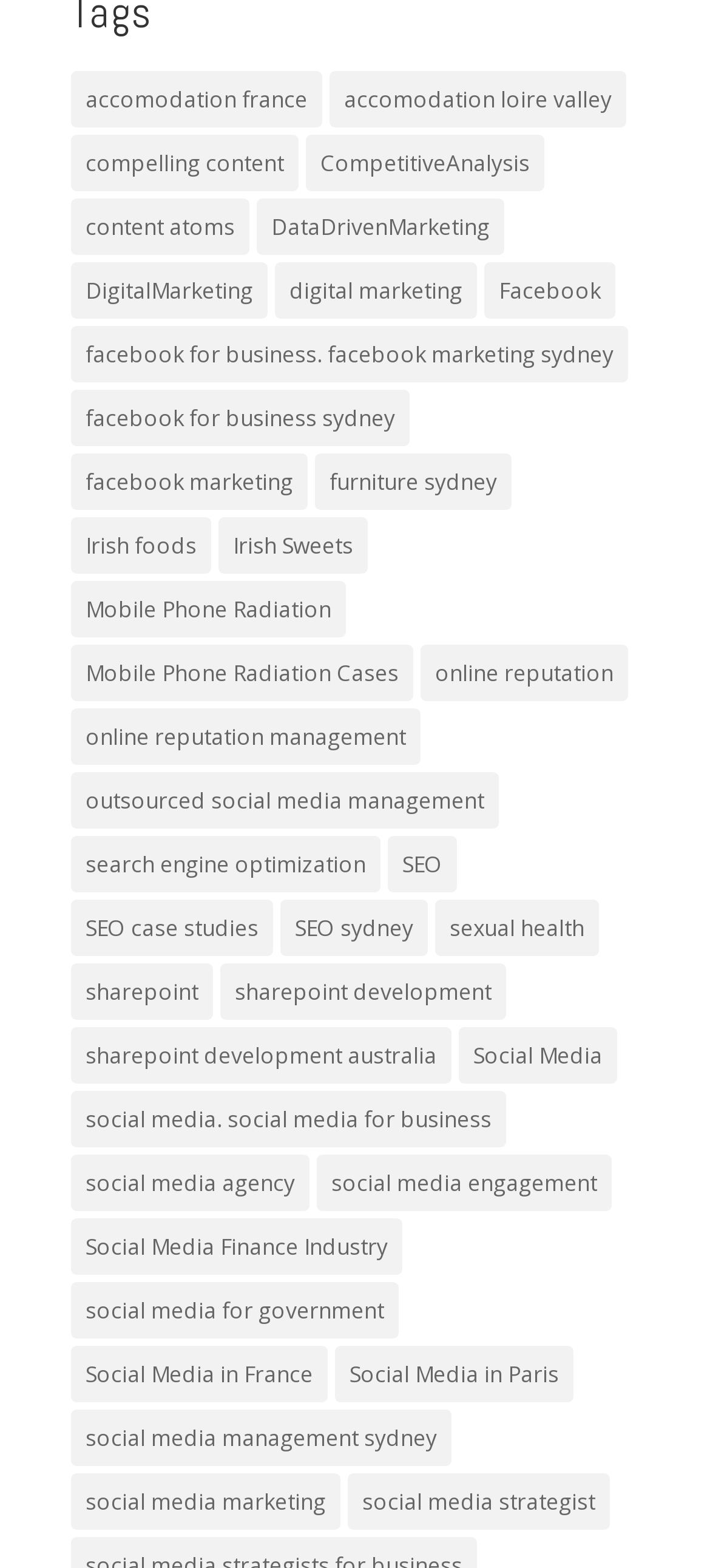Locate the bounding box coordinates of the element that should be clicked to execute the following instruction: "Learn about Facebook marketing".

[0.682, 0.167, 0.867, 0.203]